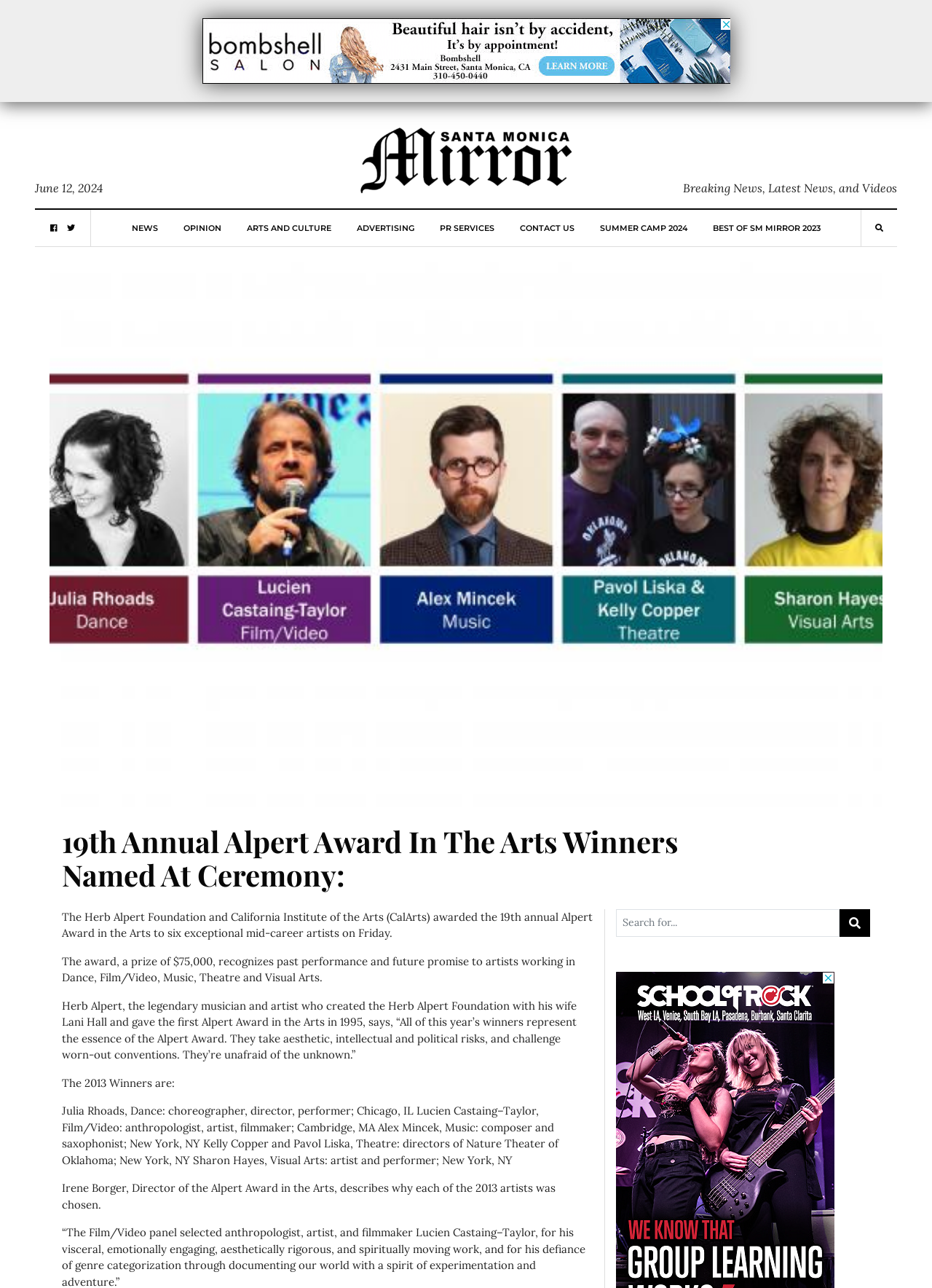What is the name of the award mentioned in the article?
Answer the question using a single word or phrase, according to the image.

Alpert Award in the Arts